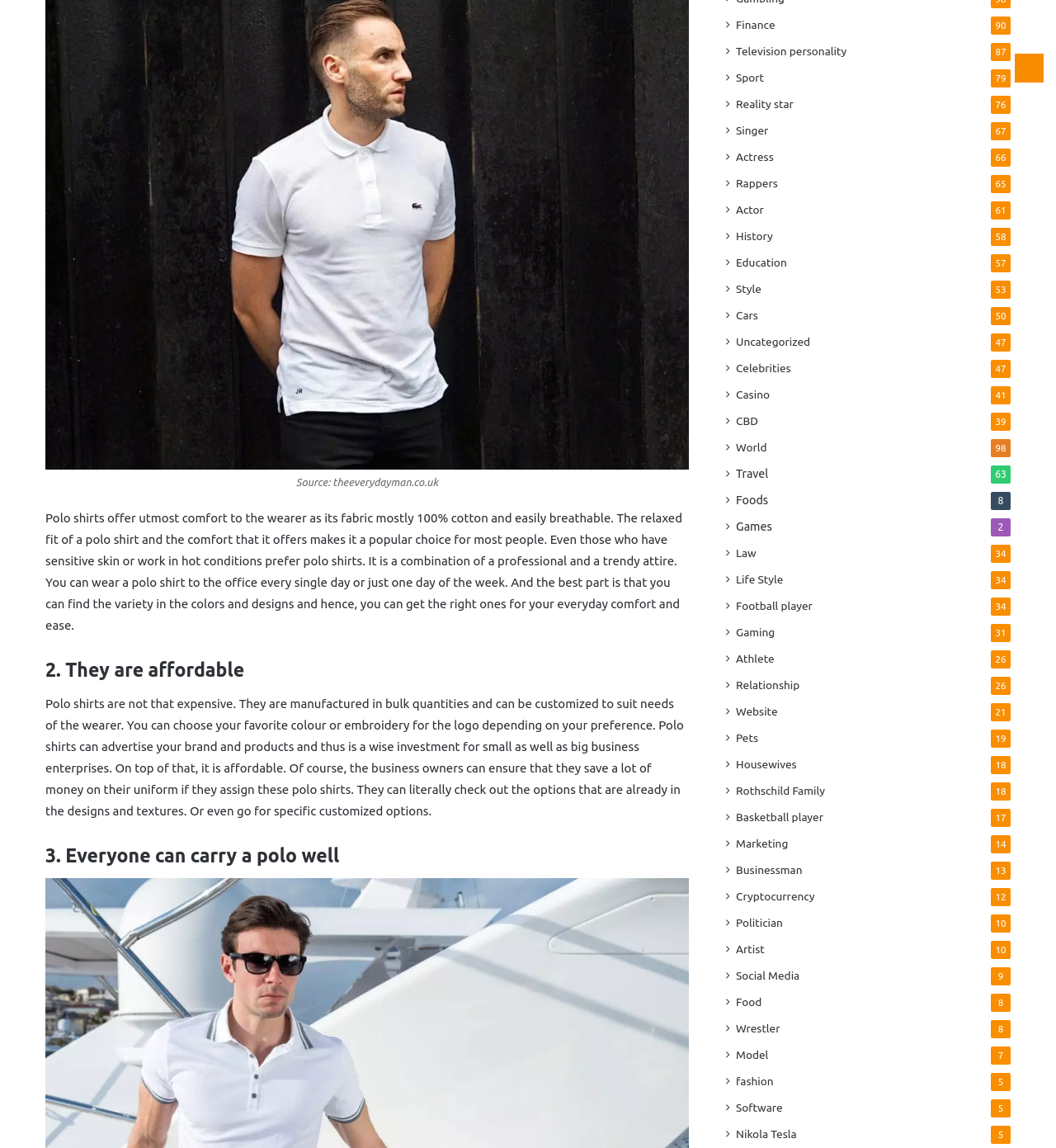Could you provide the bounding box coordinates for the portion of the screen to click to complete this instruction: "Click the 'View preferences' button"?

None